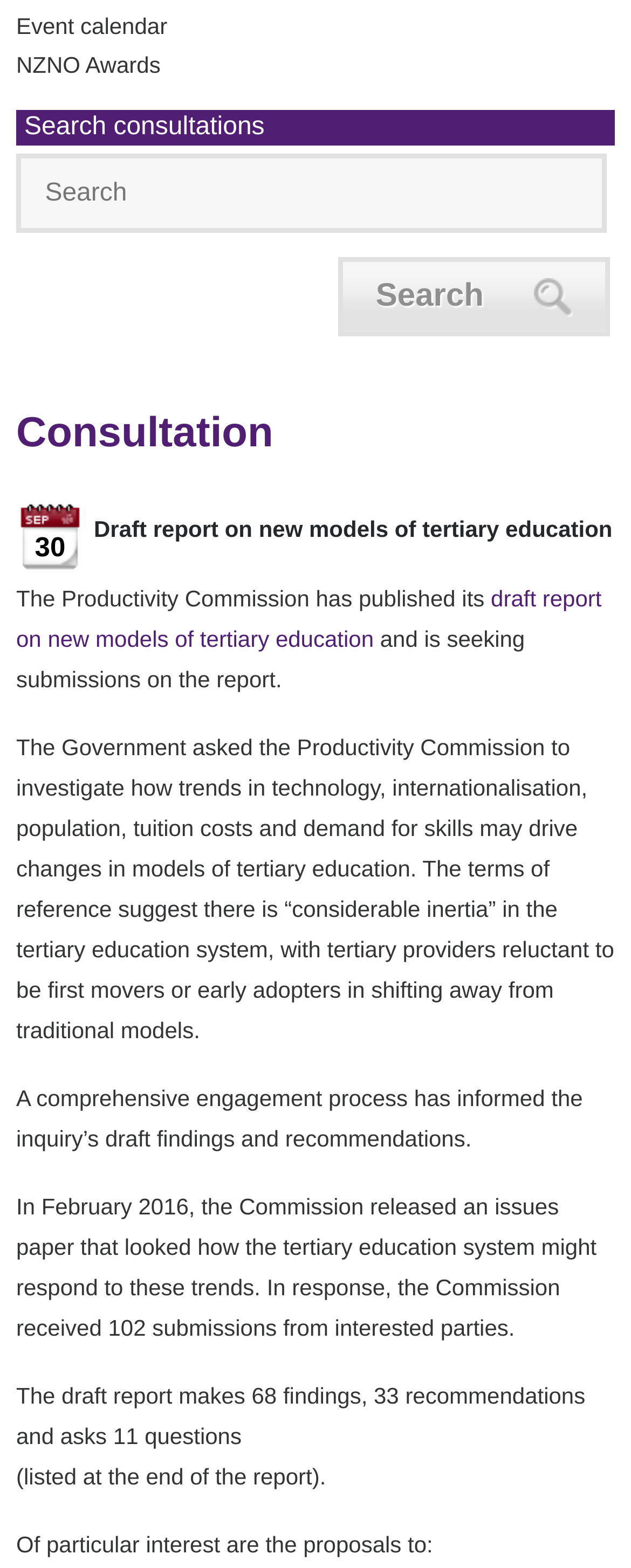Locate and provide the bounding box coordinates for the HTML element that matches this description: "Search".

[0.537, 0.164, 0.967, 0.215]